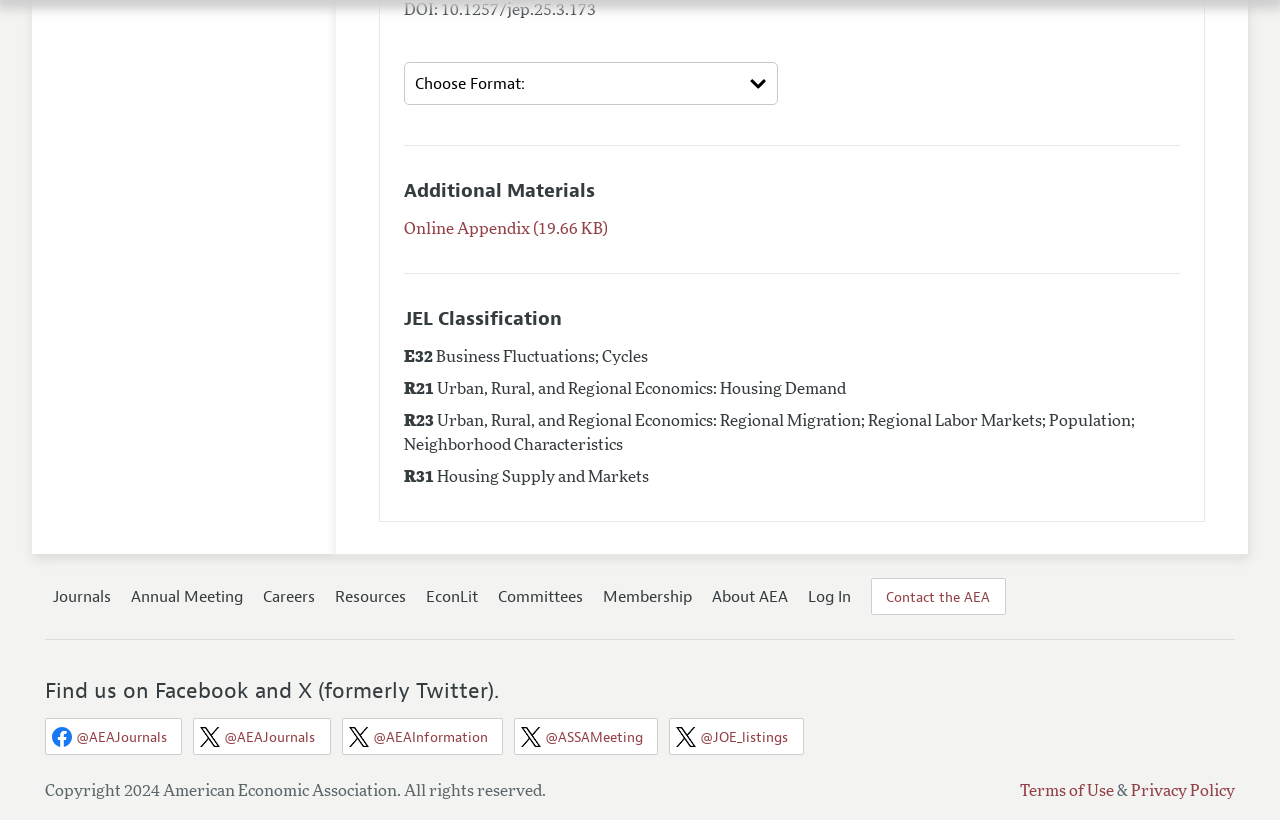Respond to the following question with a brief word or phrase:
What is the copyright year of the webpage?

2024